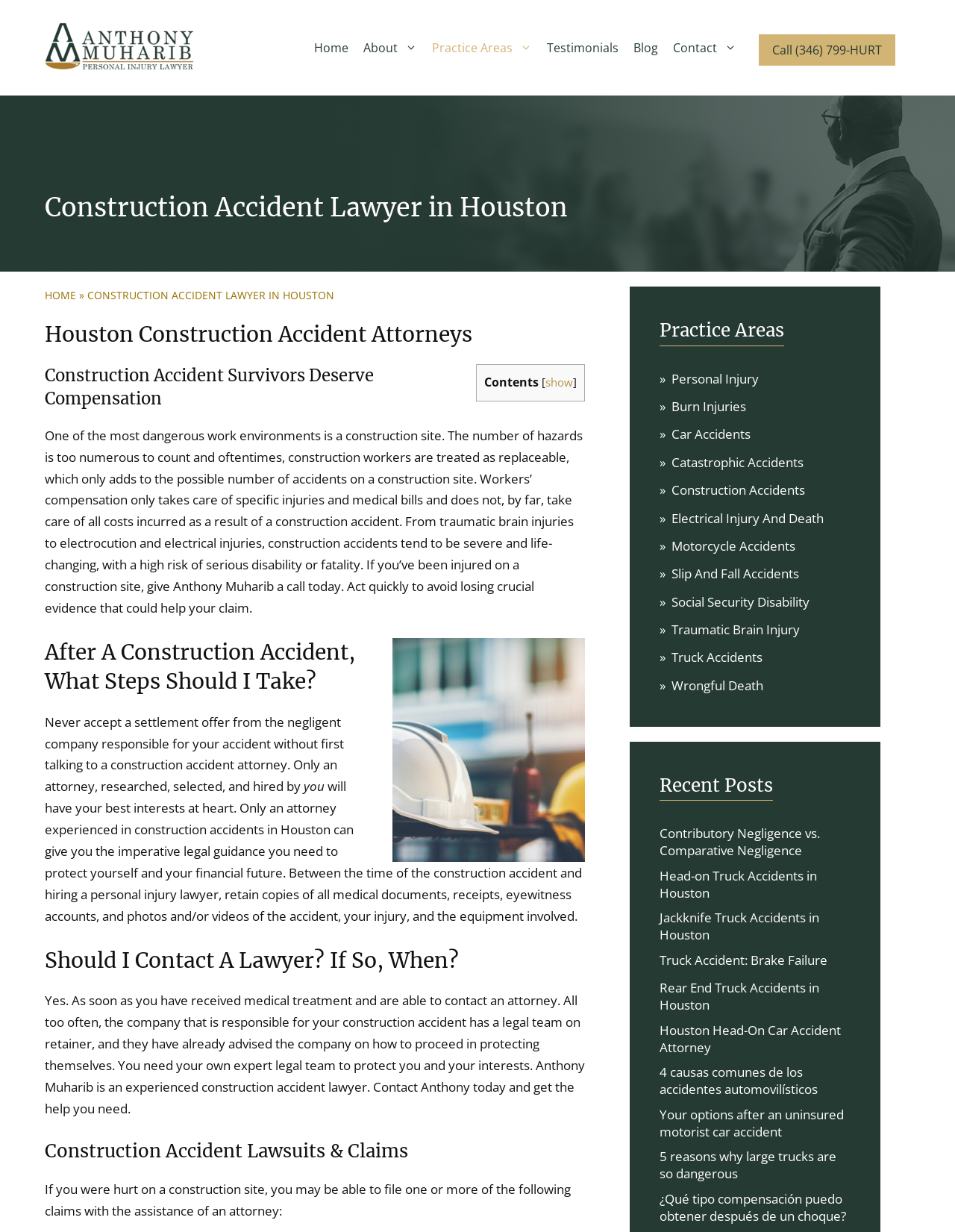Explain in detail what you observe on this webpage.

This webpage is about a construction accident lawyer in Houston, Anthony S. Muharib. At the top, there is a banner with the site's name and a navigation menu with links to different sections of the website, including "Home", "About", "Practice Areas", "Testimonials", "Blog", and "Contact". Below the navigation menu, there is a heading that reads "Construction Accident Lawyer in Houston".

The main content of the webpage is divided into several sections. The first section discusses the dangers of construction sites and the importance of seeking compensation for injuries. This section is followed by a series of headings and paragraphs that provide information on what to do after a construction accident, including seeking medical treatment, retaining evidence, and contacting a lawyer.

There are several headings and subheadings throughout the webpage, including "Houston Construction Accident Attorneys", "Construction Accident Survivors Deserve Compensation", "After A Construction Accident, What Steps Should I Take?", "Should I Contact A Lawyer? If So, When?", "Construction Accident Lawsuits & Claims", and more. These sections provide detailed information on the legal process and the importance of seeking legal representation.

On the right-hand side of the webpage, there is a complementary section that lists the lawyer's practice areas, including personal injury, burn injuries, car accidents, and more. Below this section, there is a list of recent blog posts, including articles on contributory negligence, head-on truck accidents, and rear-end truck accidents.

Overall, the webpage is well-organized and easy to navigate, with clear headings and concise paragraphs that provide valuable information on construction accident law and the services offered by Anthony S. Muharib.